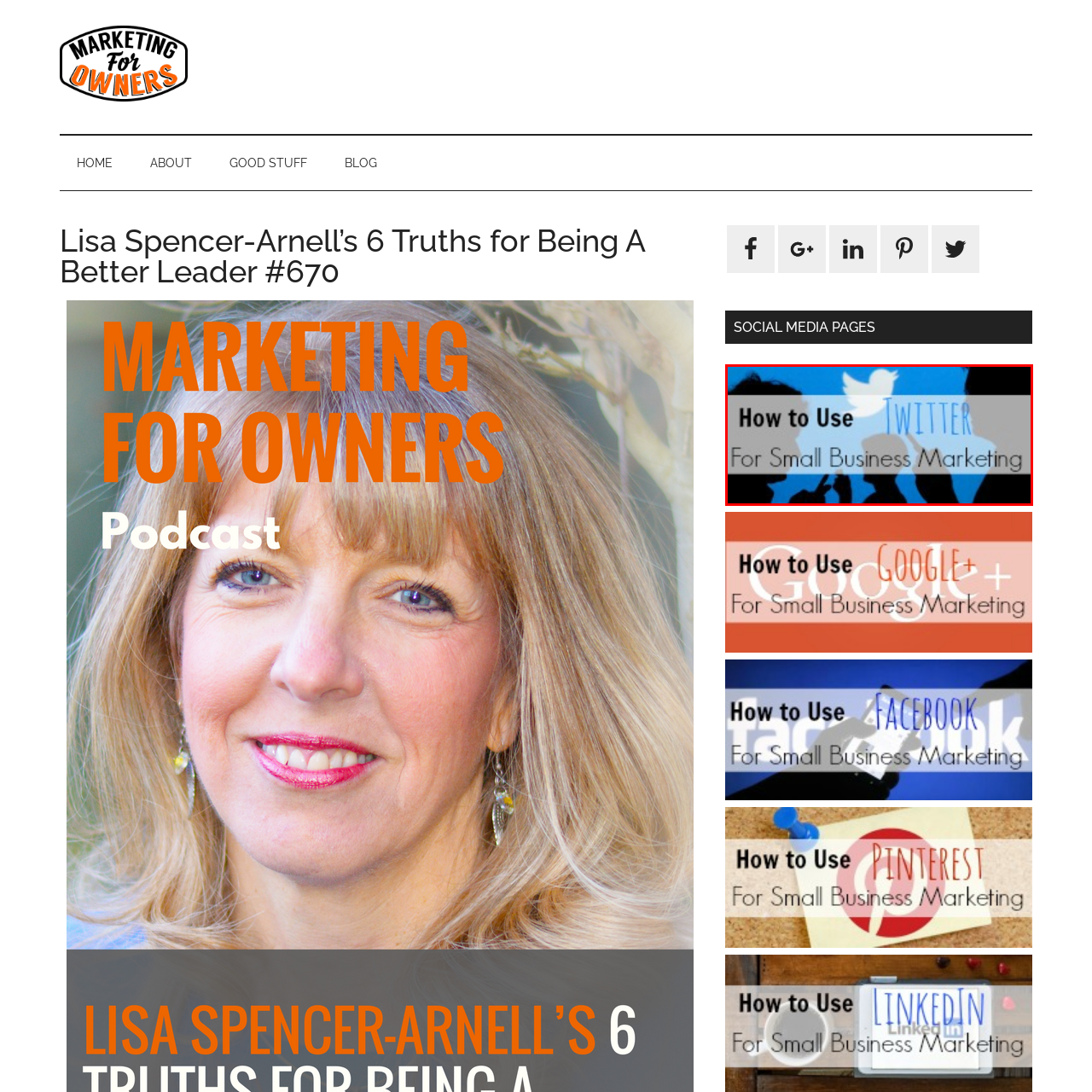Direct your attention to the image contained by the red frame and provide a detailed response to the following question, utilizing the visual data from the image:
What are the individuals in the silhouette holding?

The individuals in the silhouette are holding smartphones, suggesting engagement with social media, which is a key aspect of the graphic's theme of using Twitter for small business marketing.